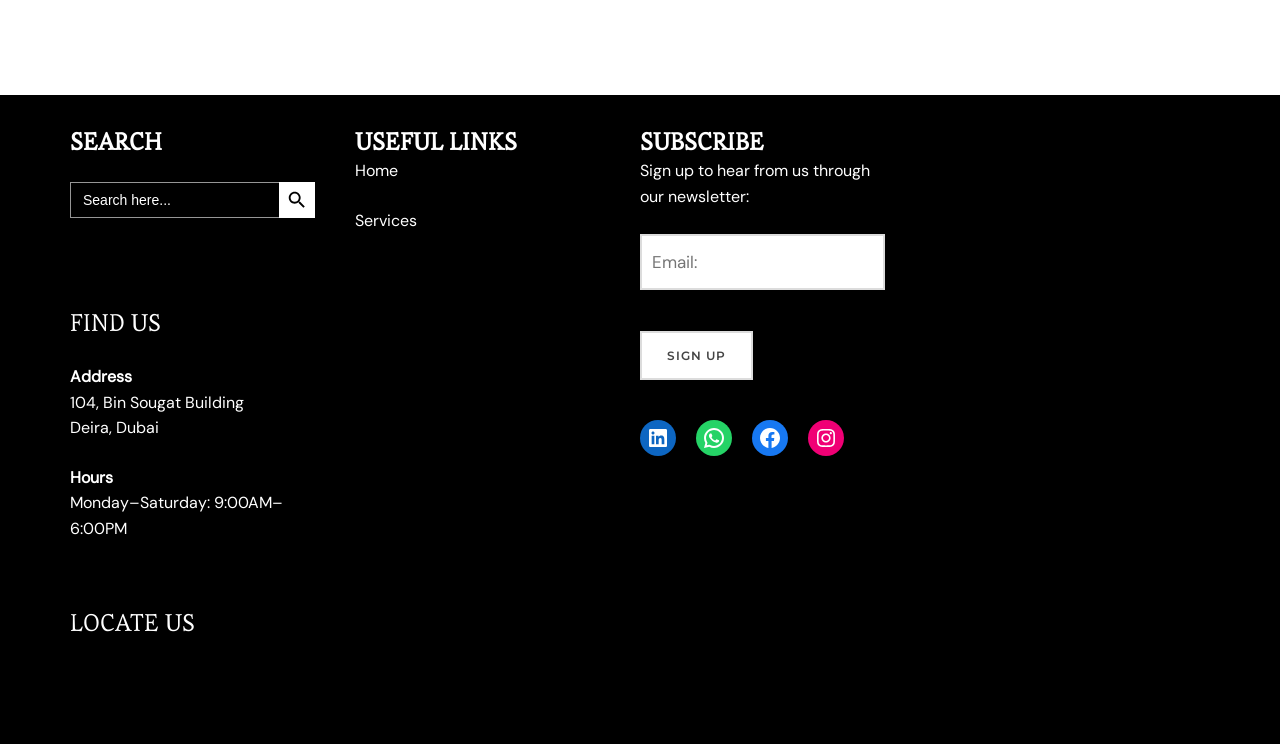For the following element description, predict the bounding box coordinates in the format (top-left x, top-left y, bottom-right x, bottom-right y). All values should be floating point numbers between 0 and 1. Description: Services

[0.277, 0.282, 0.326, 0.311]